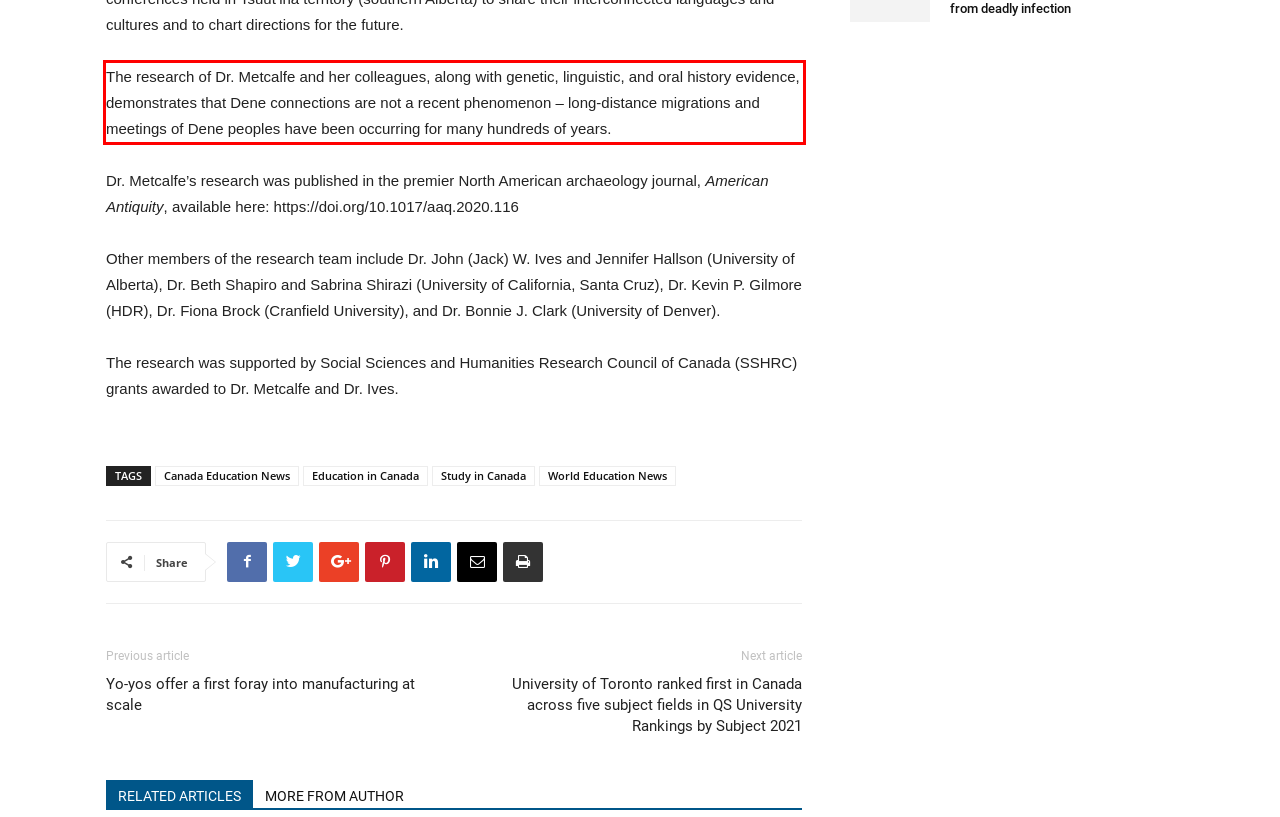From the screenshot of the webpage, locate the red bounding box and extract the text contained within that area.

The research of Dr. Metcalfe and her colleagues, along with genetic, linguistic, and oral history evidence, demonstrates that Dene connections are not a recent phenomenon – long-distance migrations and meetings of Dene peoples have been occurring for many hundreds of years.